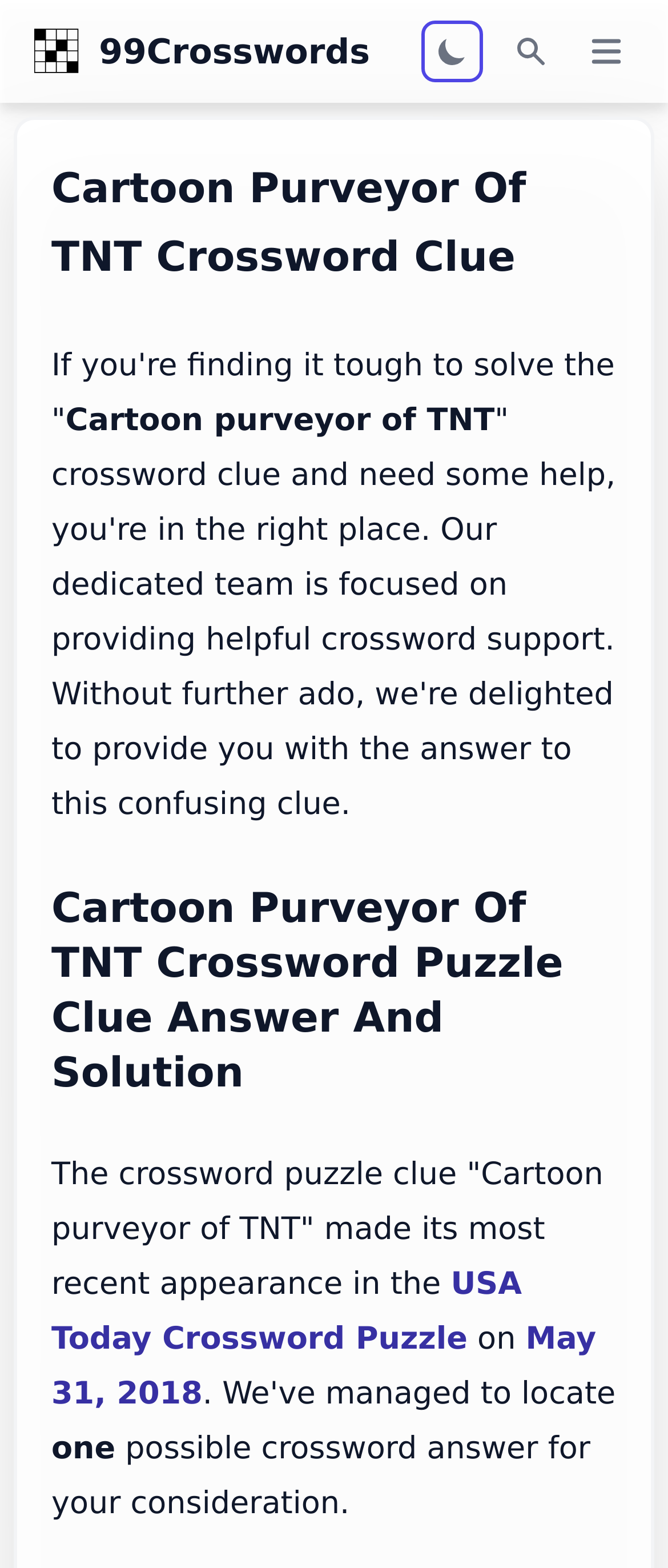Describe the webpage meticulously, covering all significant aspects.

The webpage is about providing the answer to a crossword clue, specifically "Cartoon purveyor of TNT". At the top left, there is a link to "99Crosswords" accompanied by a small image. On the right side of the top section, there are two buttons, one with an image and another labeled "Search". Next to the "Search" button, there is an "Open menu" button.

Below the top section, there is a header area with a heading that reads "Cartoon Purveyor Of TNT Crossword Clue". This is followed by a paragraph of text that explains the purpose of the webpage, which is to provide helpful crossword support. The text also mentions that the answer to the crossword clue will be provided.

Further down, there is another heading that reads "Cartoon Purveyor Of TNT Crossword Puzzle Clue Answer And Solution". Below this heading, there is a paragraph of text that provides more information about the crossword puzzle clue, including its most recent appearance in the USA Today Crossword Puzzle on May 31, 2018. The text also mentions that there is one possible crossword answer for consideration.